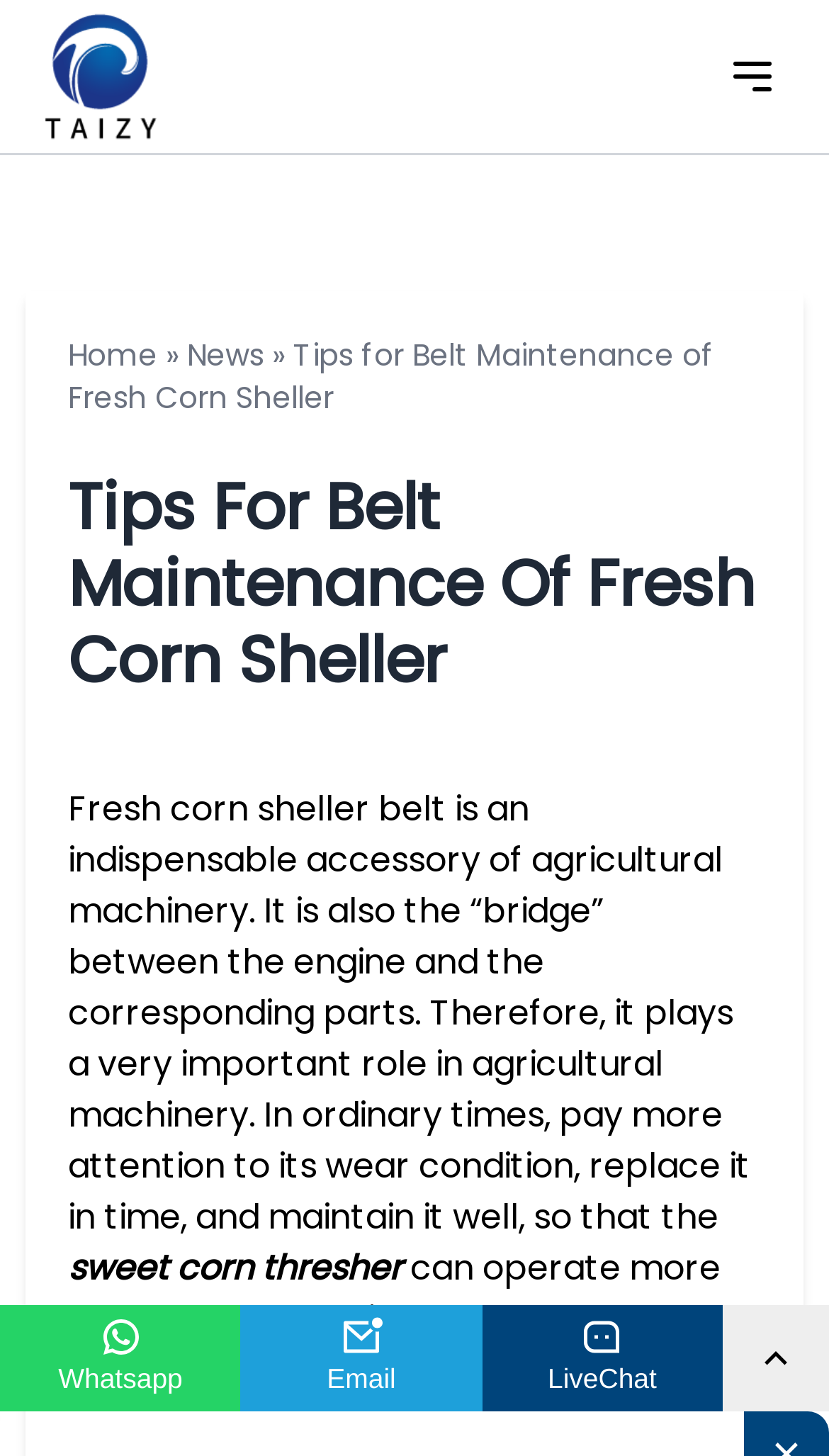Identify the primary heading of the webpage and provide its text.

Tips For Belt Maintenance Of Fresh Corn Sheller